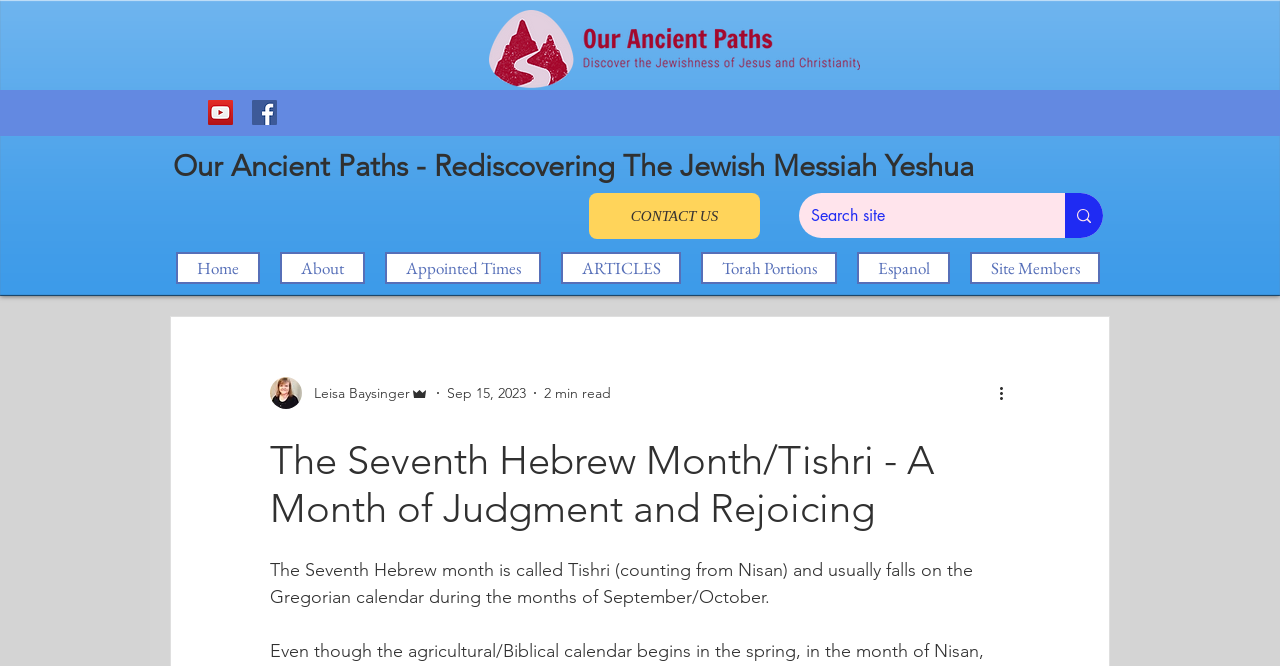Please locate the bounding box coordinates of the element that should be clicked to achieve the given instruction: "Read more about Appointed Times".

[0.301, 0.379, 0.423, 0.427]